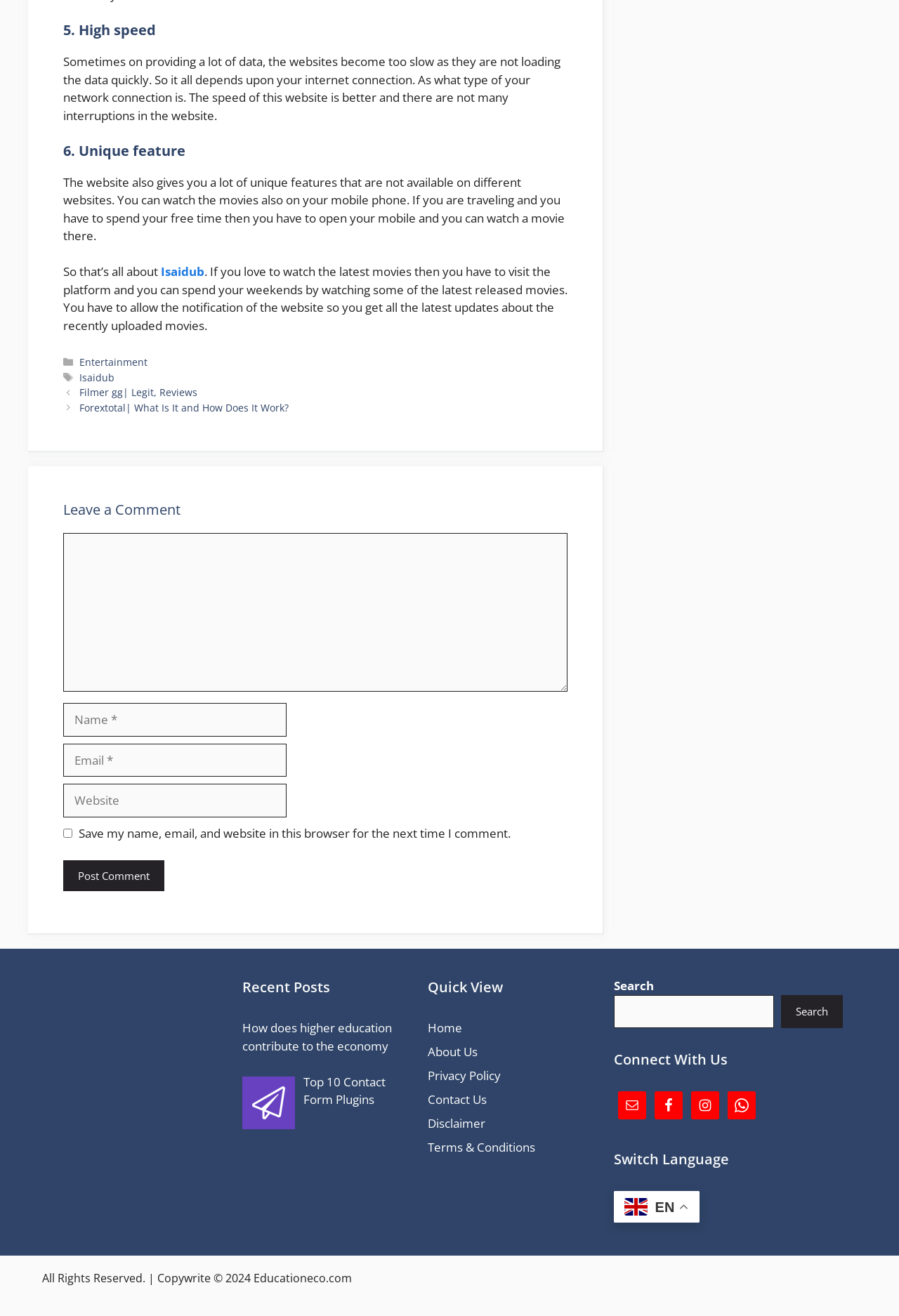Determine the bounding box coordinates of the clickable area required to perform the following instruction: "Post a comment". The coordinates should be represented as four float numbers between 0 and 1: [left, top, right, bottom].

[0.07, 0.654, 0.183, 0.677]